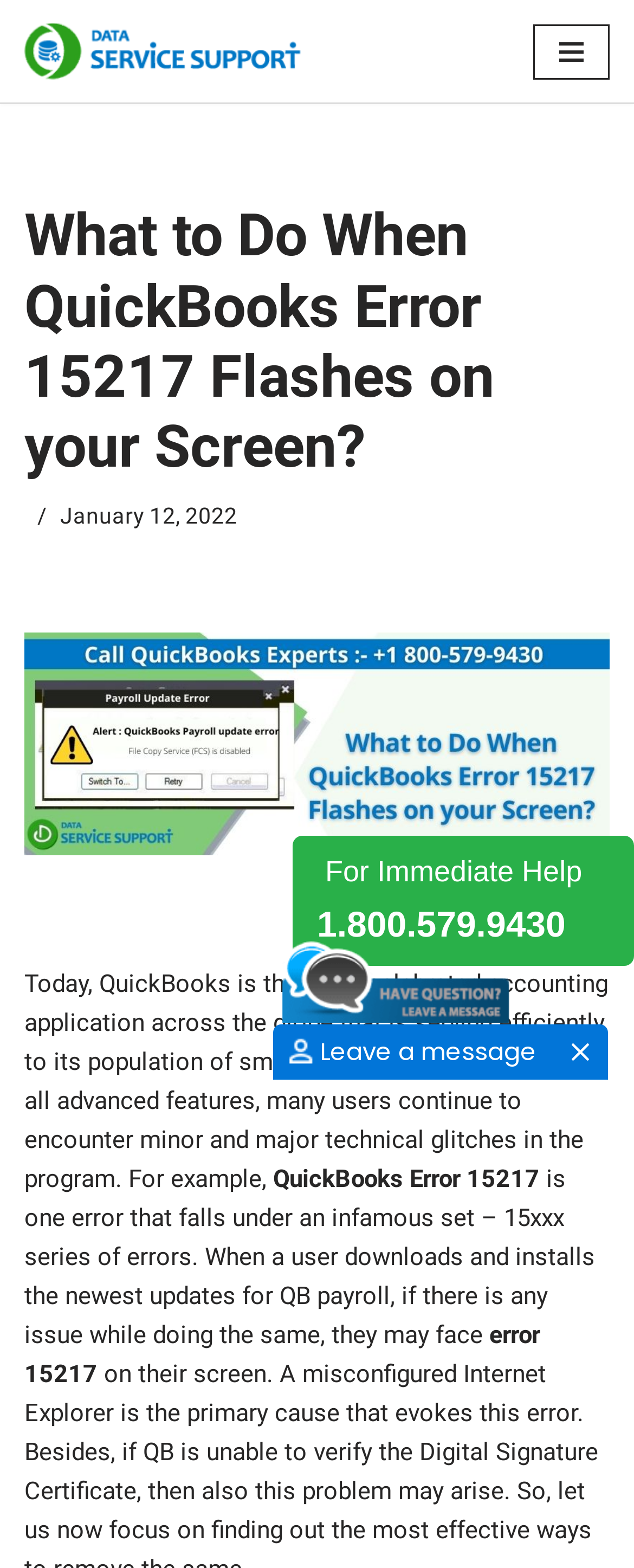What is the topic of the webpage content?
Provide an in-depth answer to the question, covering all aspects.

The webpage content discusses QuickBooks error 15217, which occurs when downloading and installing the latest QB updates. The content provides information on what to do when this error flashes on the screen.